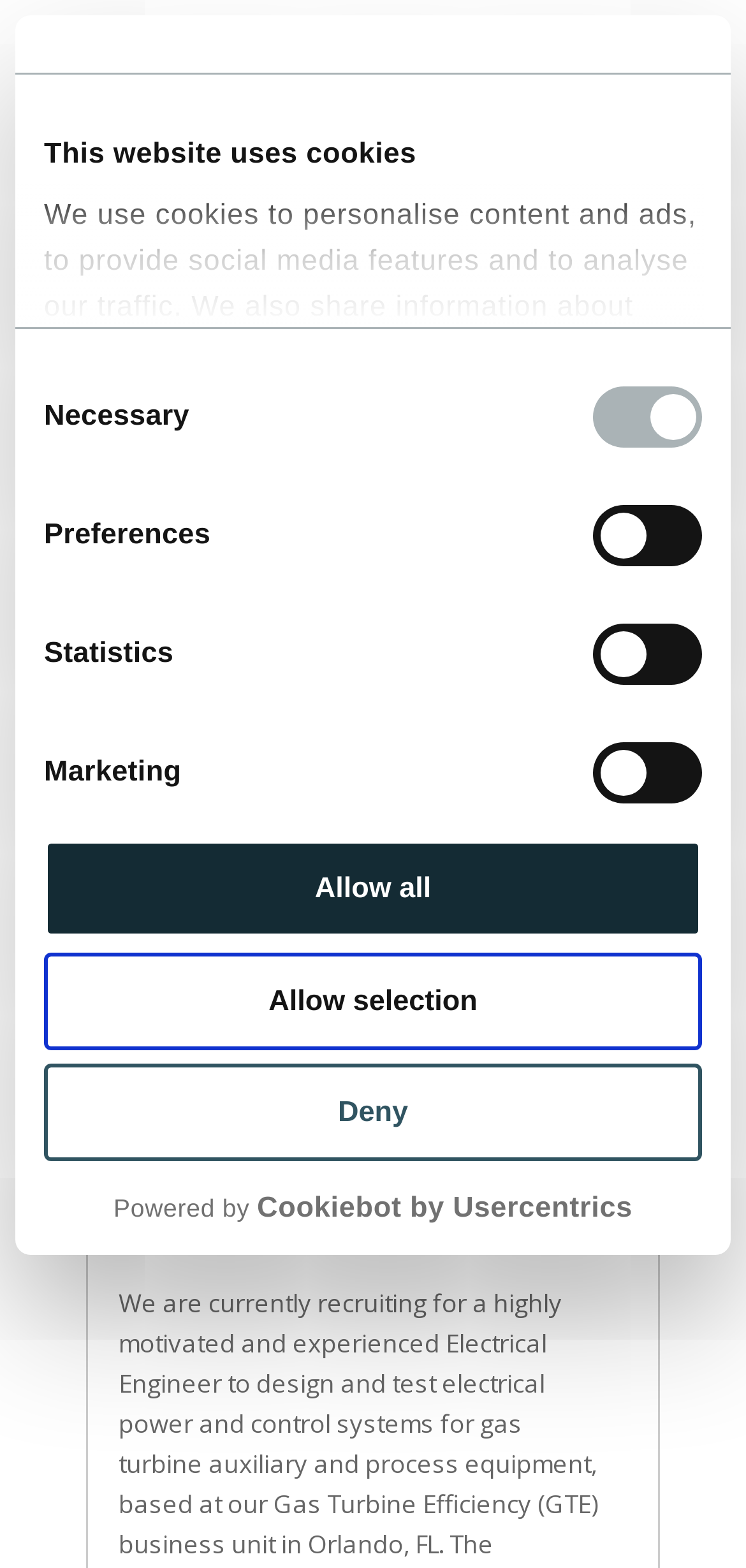What is the image description on the webpage?
Examine the webpage screenshot and provide an in-depth answer to the question.

I found the answer by looking at the image element on the webpage, which has a description 'Gas-Turbine-Efficiency'.